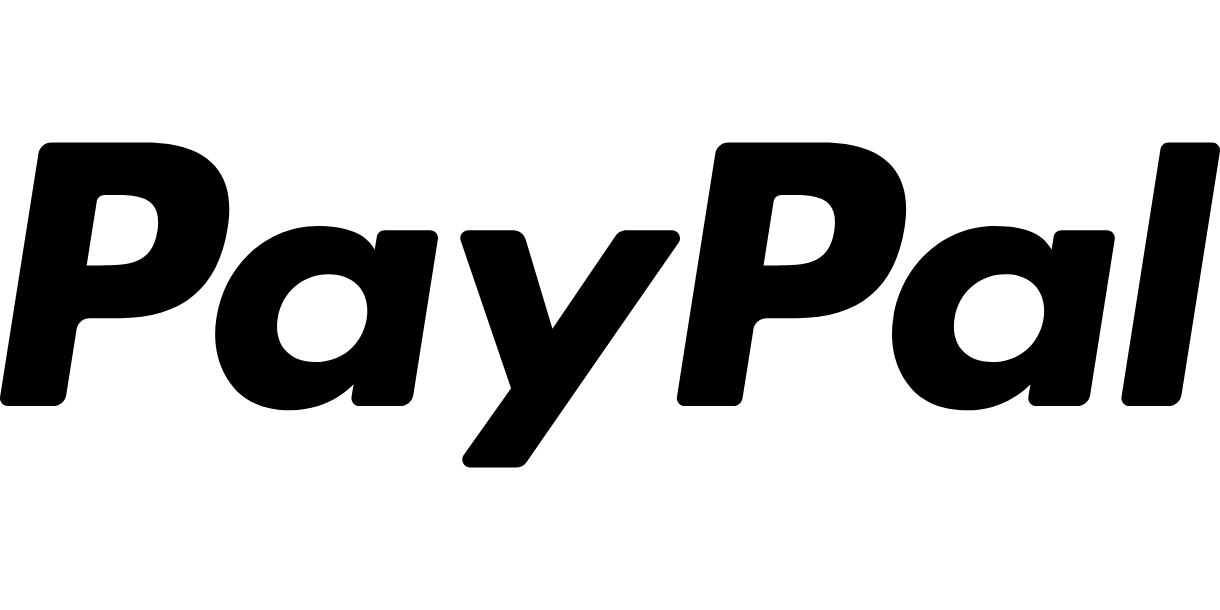What does the contrast in colors convey?
Refer to the screenshot and deliver a thorough answer to the question presented.

The contrast in colors between the deep blue and vibrant light blue in the PayPal logo conveys a modern and trustworthy image, aligning with PayPal's branding as a leader in the digital payment space.